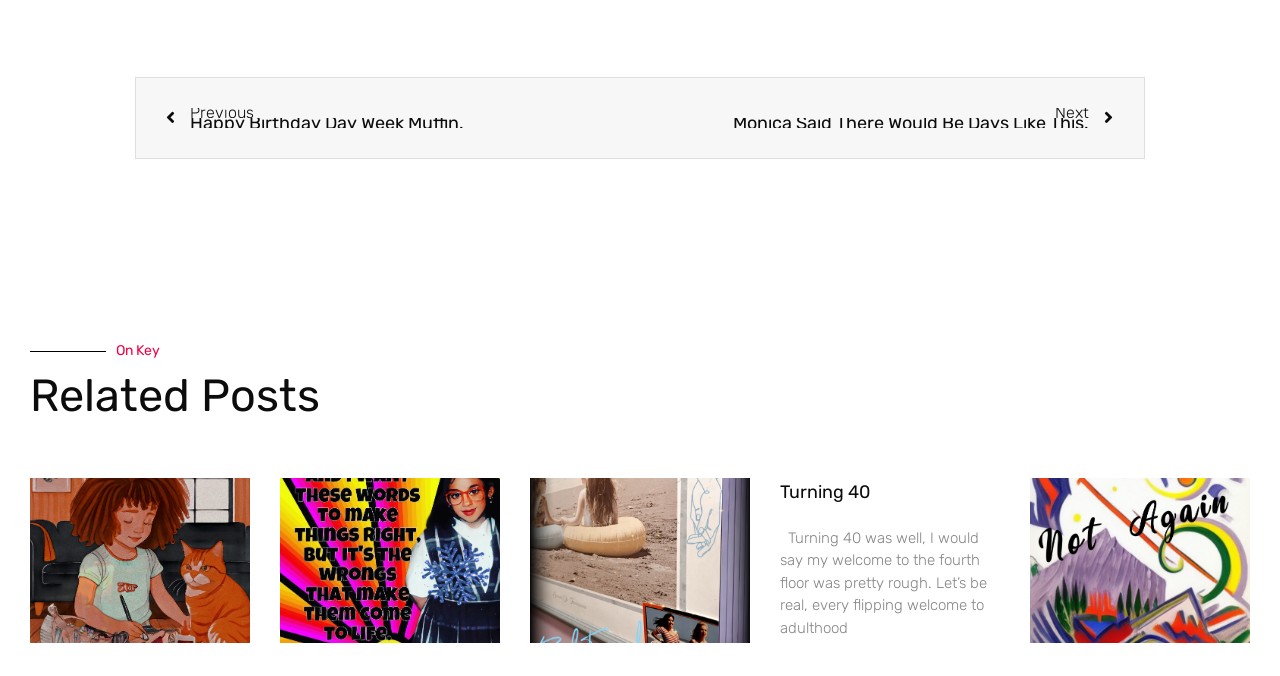What is the position of the 'Next' link?
Answer the question with detailed information derived from the image.

I compared the bounding box coordinates of the 'Next' link with the 'Prev' link and found that the 'Next' link has a higher x1 value, which means it is positioned on the right side of the page.